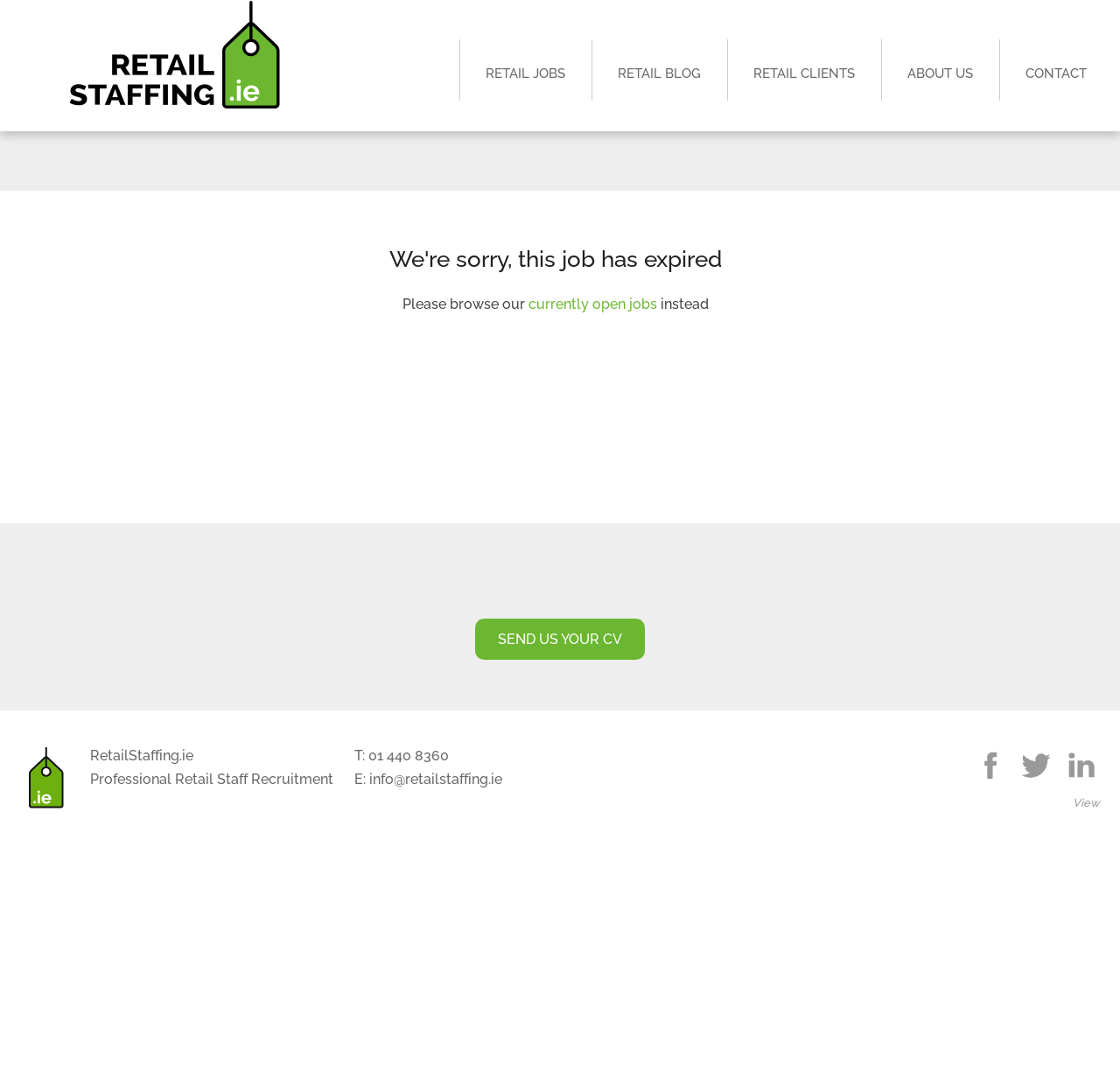Please specify the bounding box coordinates of the clickable region to carry out the following instruction: "Contact us via email". The coordinates should be four float numbers between 0 and 1, in the format [left, top, right, bottom].

[0.33, 0.715, 0.448, 0.731]